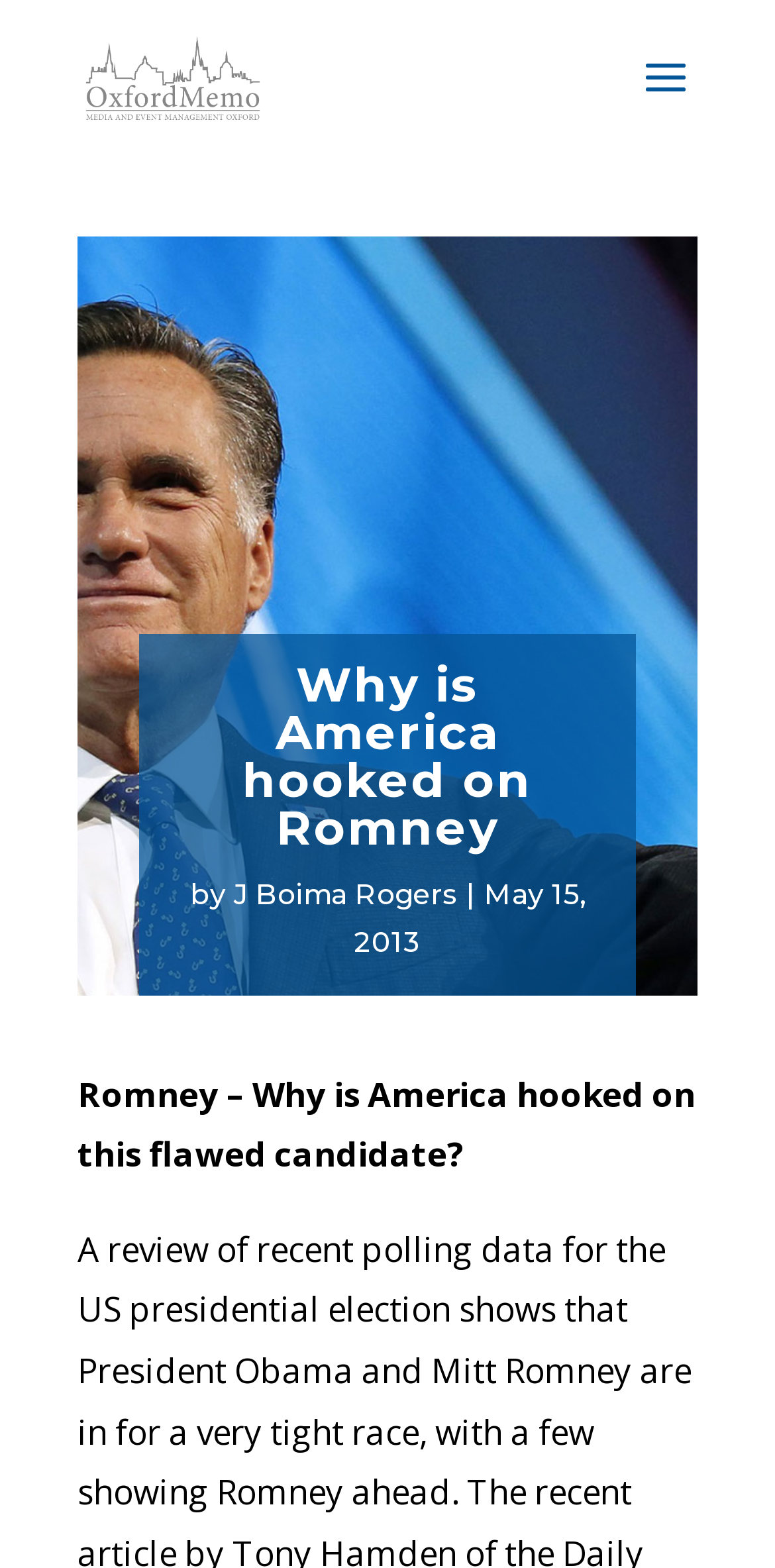Who wrote the article?
Give a single word or phrase as your answer by examining the image.

J Boima Rogers